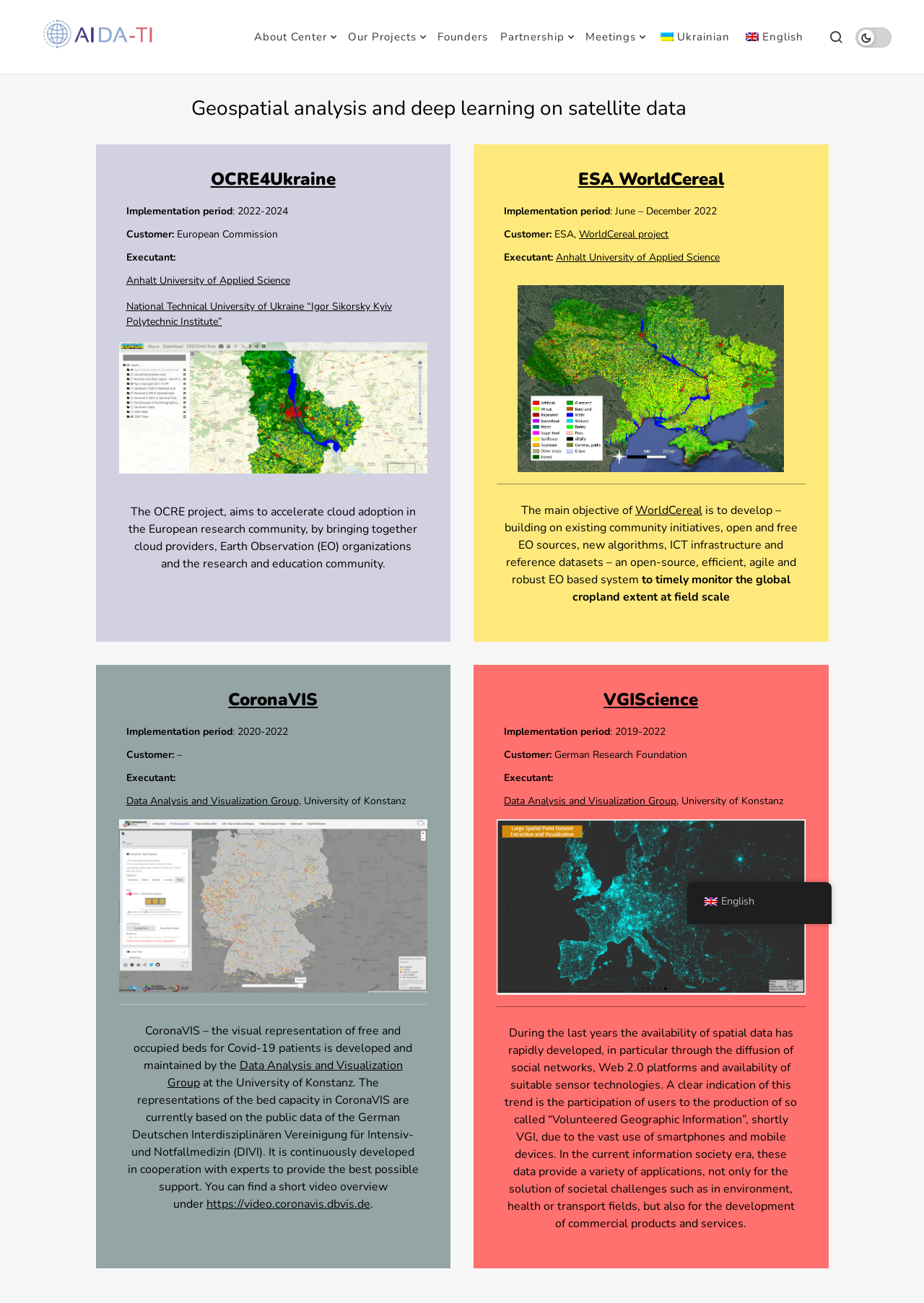What is the main objective of the WorldCereal project?
Refer to the image and give a detailed response to the question.

The answer can be found in the section about WorldCereal, where it is mentioned that 'The main objective of WorldCereal is to develop – building on existing community initiatives, open and free EO sources, new algorithms, ICT infrastructure and reference datasets – an open-source, efficient, agile and robust EO based system'.